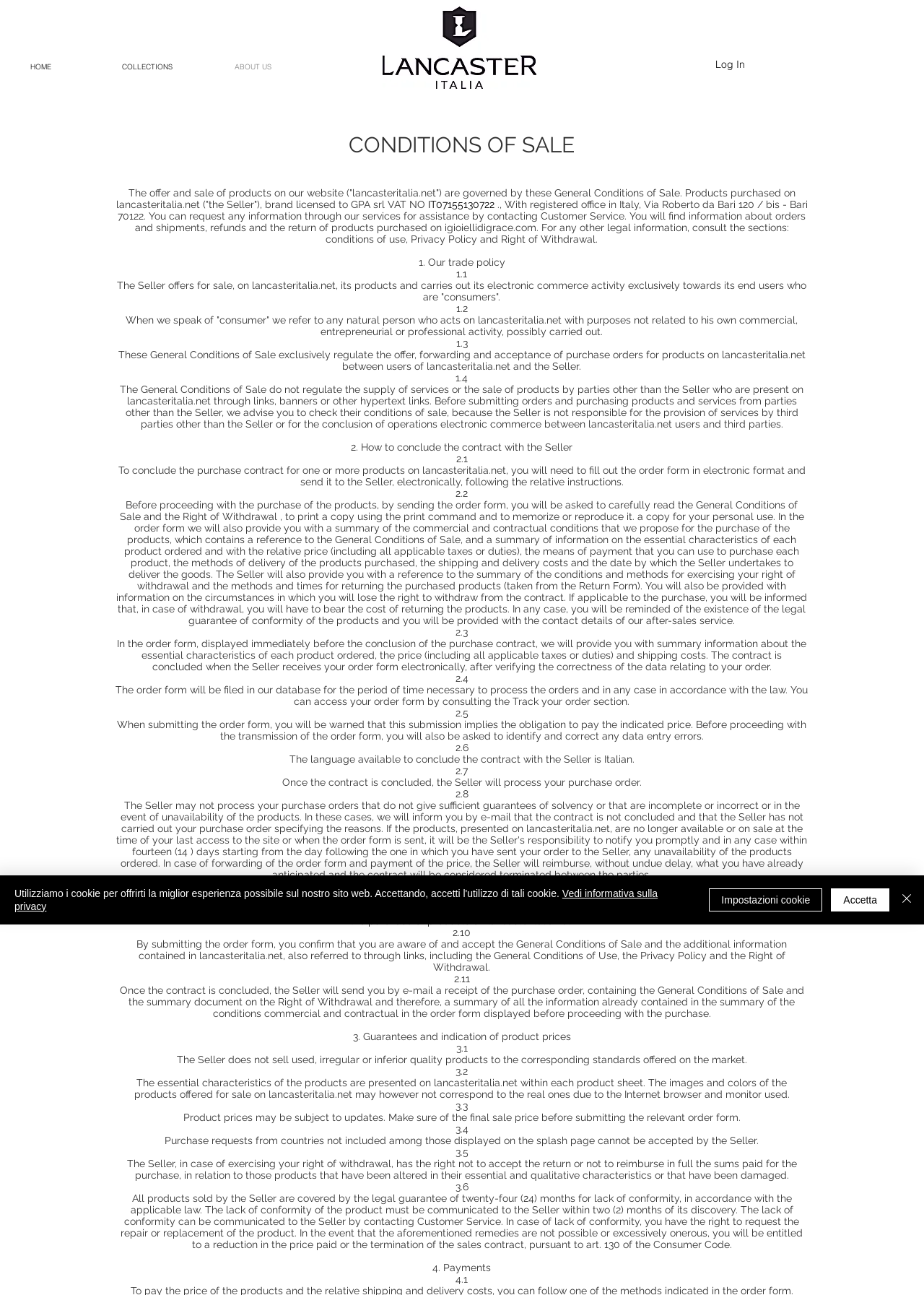What happens when the Seller receives the order form electronically?
Please provide a single word or phrase as your answer based on the image.

The contract is concluded